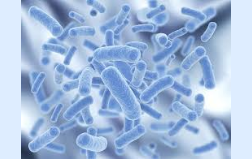What is the topic of the associated article?
Based on the screenshot, provide a one-word or short-phrase response.

Gut microbiome